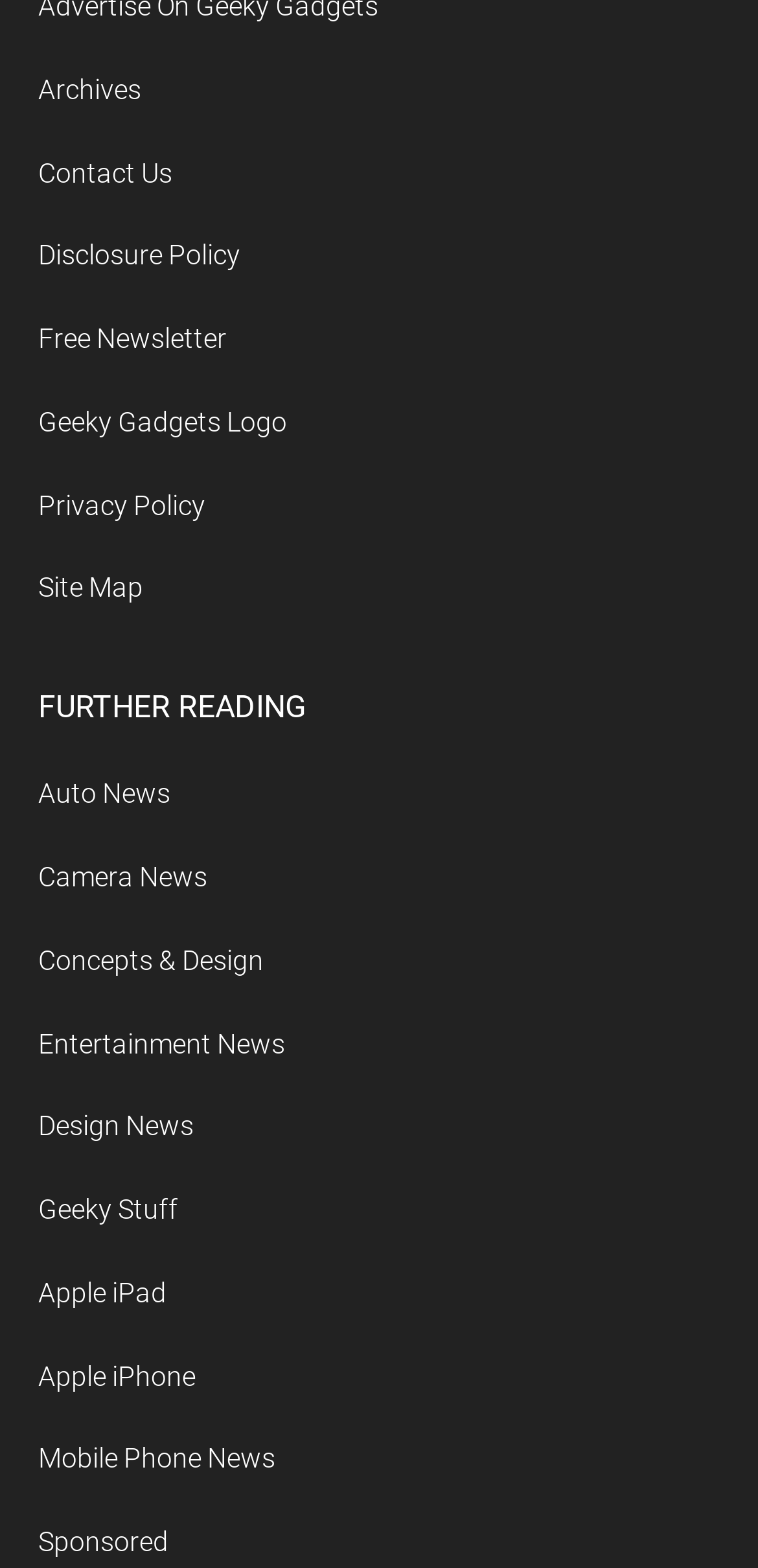Refer to the screenshot and give an in-depth answer to this question: How many links are in the 'FURTHER READING' section?

I counted the links under the heading 'FURTHER READING' and found that there are 10 links, which are 'Auto News', 'Camera News', 'Concepts & Design', 'Entertainment News', 'Design News', 'Geeky Stuff', 'Apple iPad', 'Apple iPhone', 'Mobile Phone News', and 'Sponsored'.